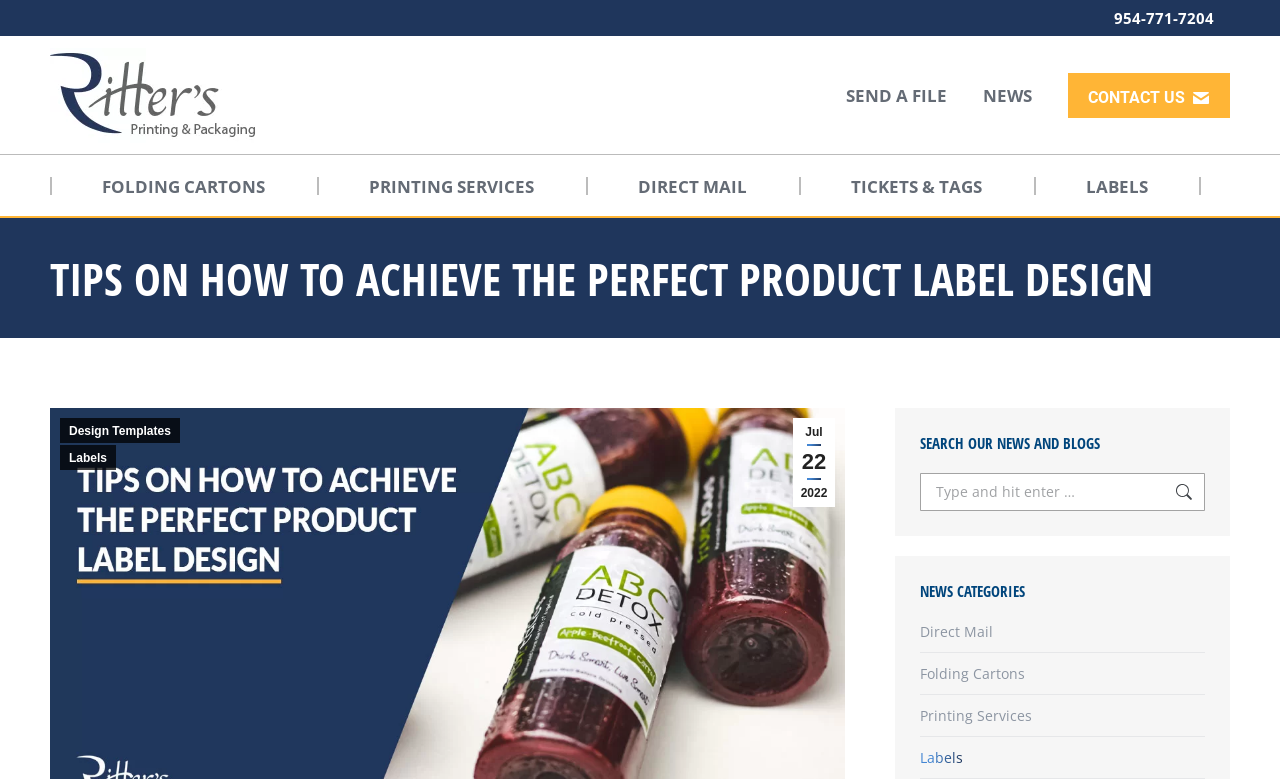What is the phone number of Ritter's Printing and Packaging?
Look at the image and provide a detailed response to the question.

I found the phone number by looking at the top-right corner of the webpage, where it is displayed as '954-771-7204'.